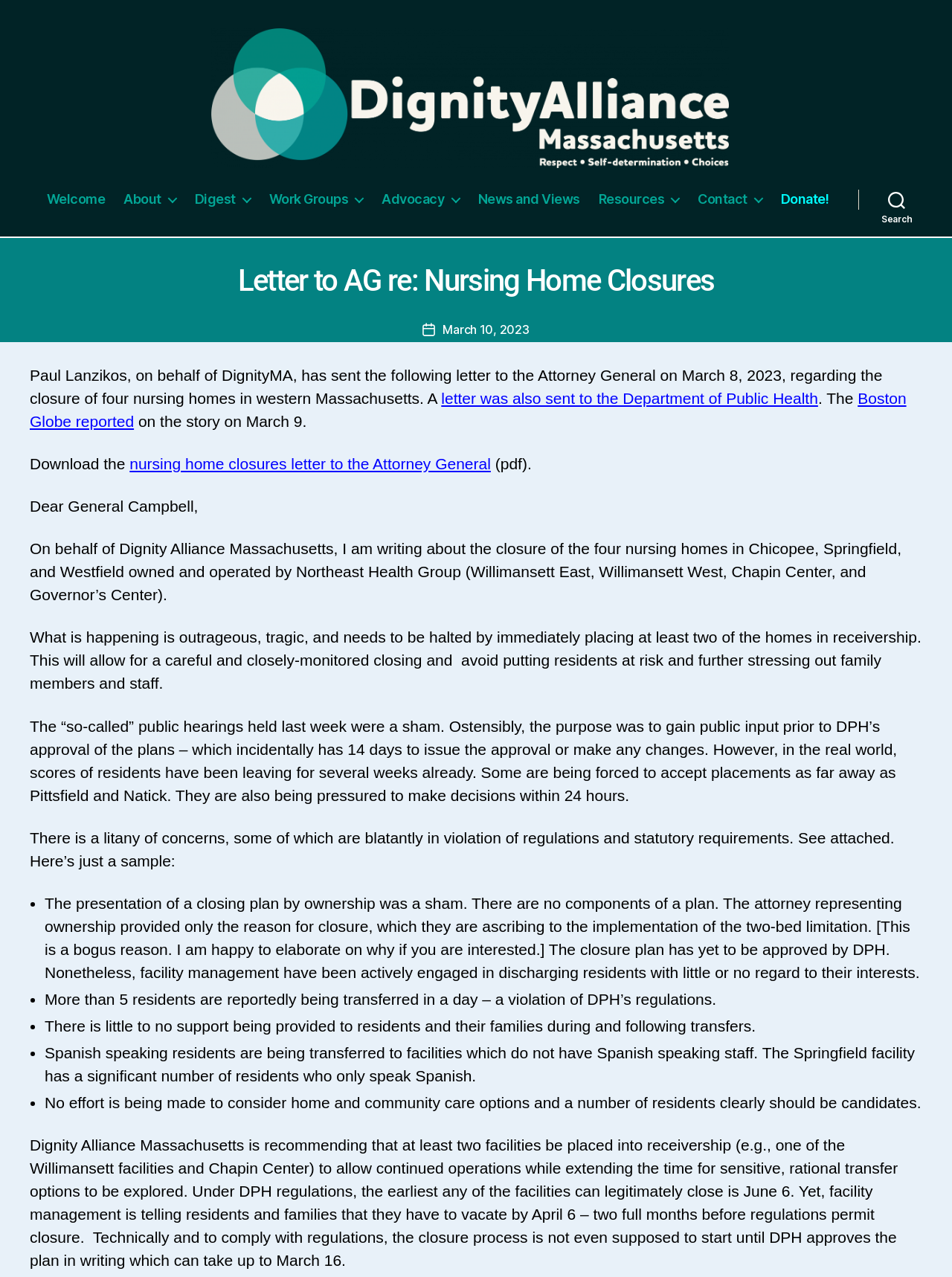Identify the bounding box coordinates of the area you need to click to perform the following instruction: "Click the 'Donate!' link".

[0.82, 0.15, 0.87, 0.162]